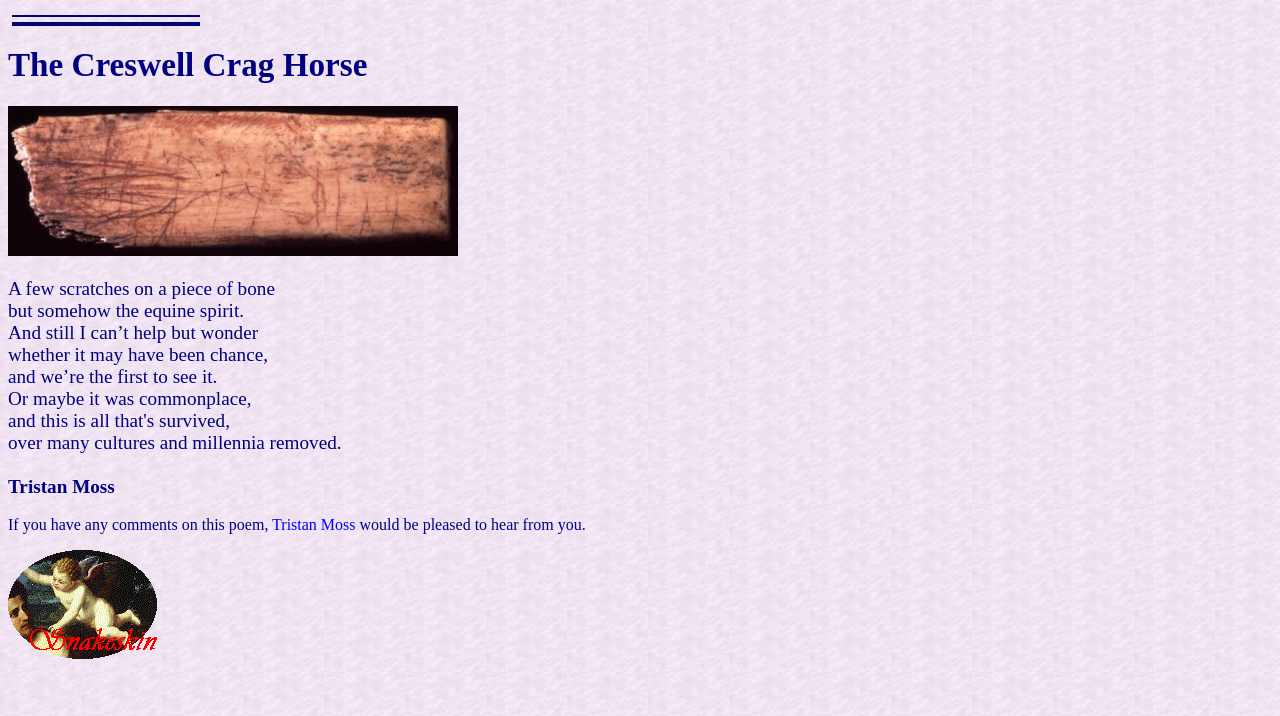What is the last line of the poem?
Please provide a comprehensive answer based on the contents of the image.

I found the last line of the poem by looking at the StaticText elements that contain the poem's text and determining the last line, which is 'over many cultures and millennia removed'.